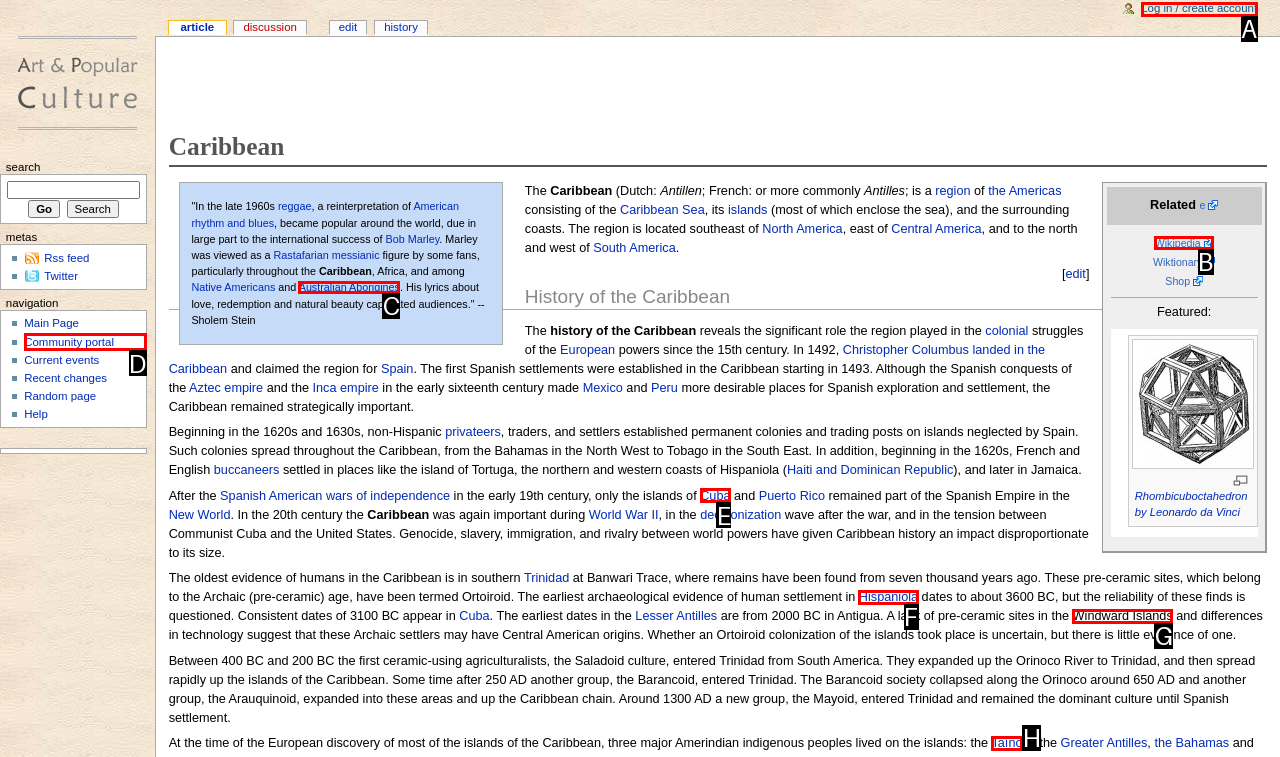For the task: Click on HOME, tell me the letter of the option you should click. Answer with the letter alone.

None